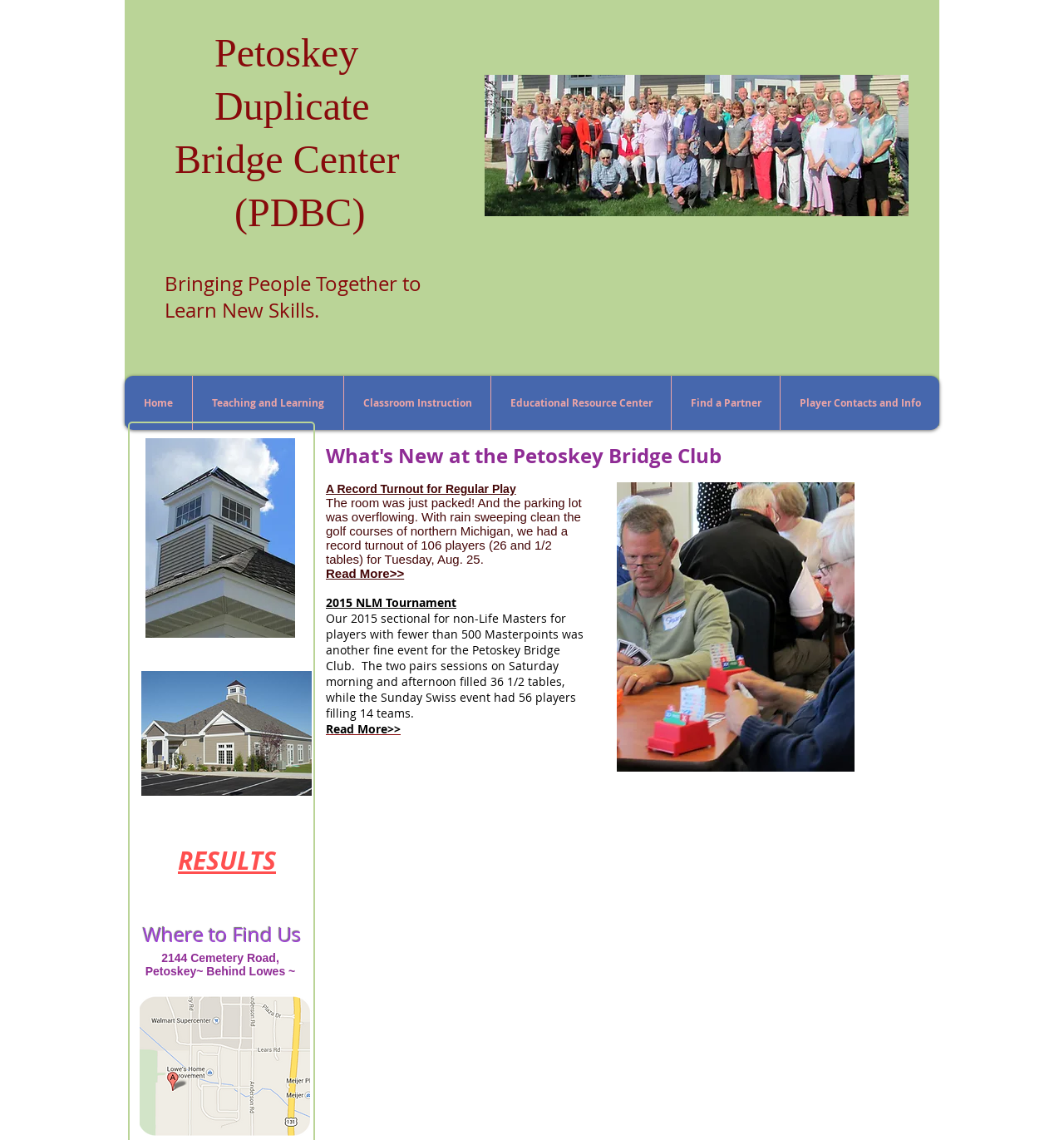What is the name of the tournament mentioned on the webpage?
From the details in the image, answer the question comprehensively.

I found the answer by looking at the heading element, which contains the text '2015 NLM Tournament Our 2015 sectional for non-Life Masters for players with fewer than 500 Masterpoints was another fine event for the Petoskey Bridge Club.'. This suggests that the tournament mentioned on the webpage is called the 2015 NLM Tournament.